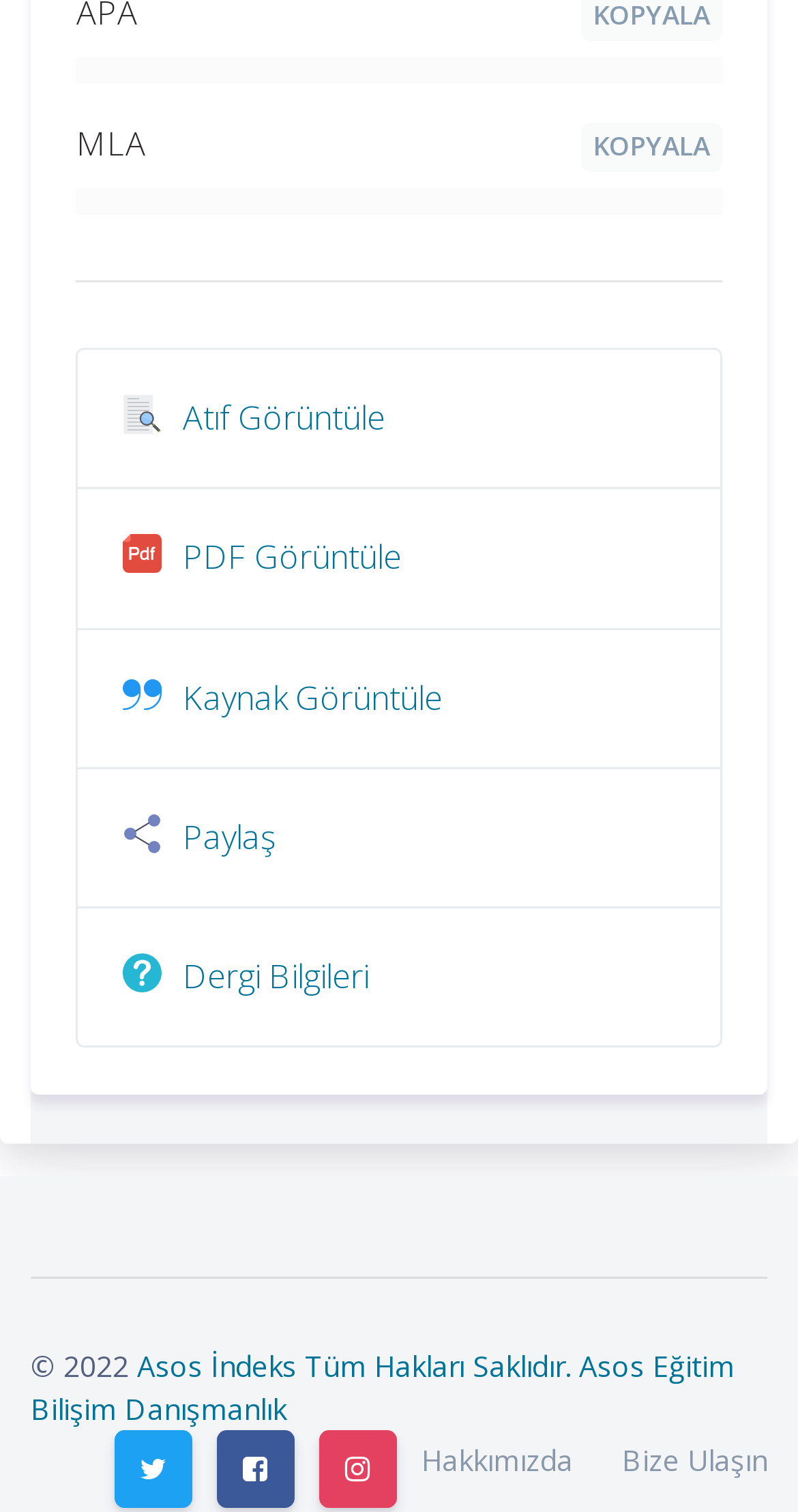By analyzing the image, answer the following question with a detailed response: What is the top-left text?

The top-left text is 'MLA' which is a static text element with bounding box coordinates [0.096, 0.08, 0.183, 0.11].